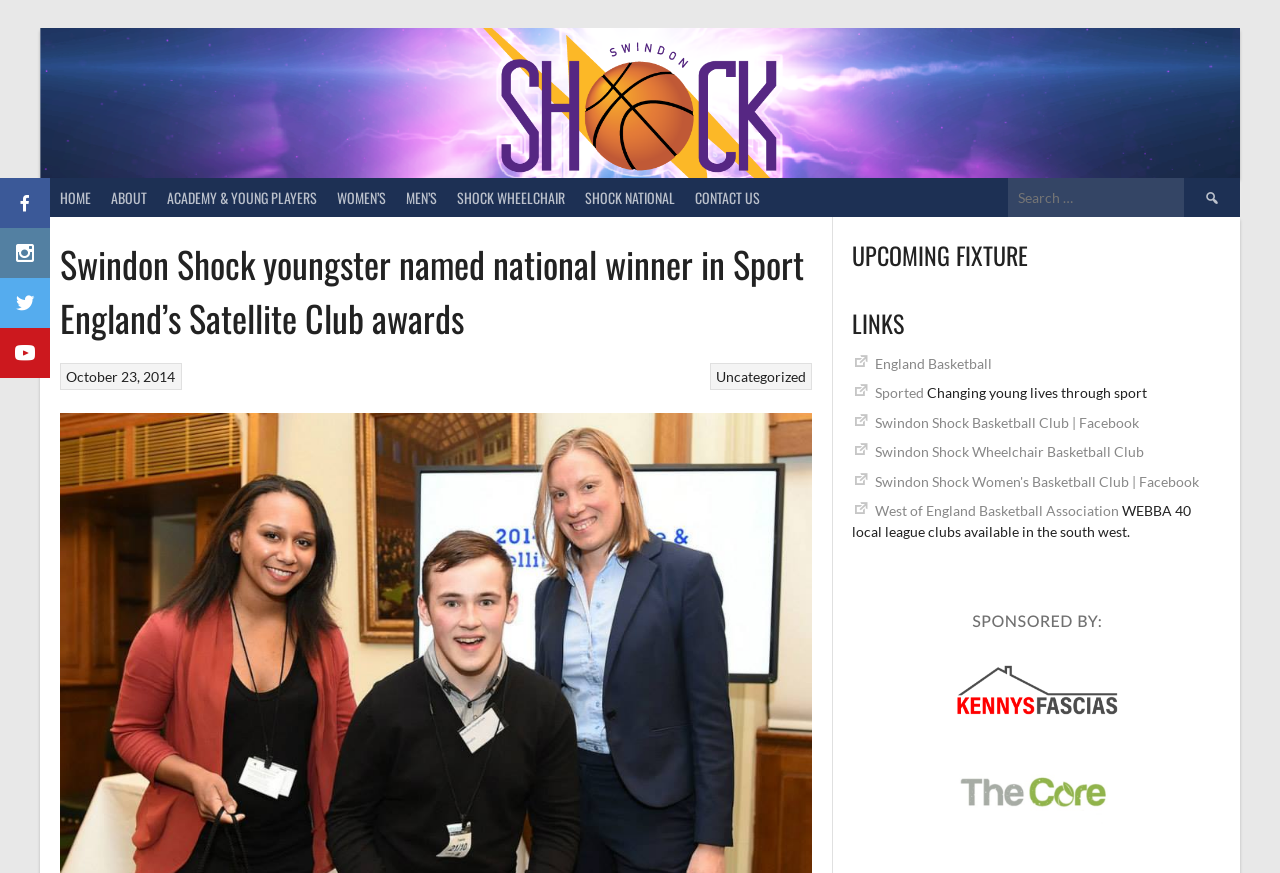What is the name of the social media platform that the club has a presence on?
Craft a detailed and extensive response to the question.

The answer can be found by looking at the link elements with the text 'Swindon Shock Basketball Club | Facebook' and 'Swindon Shock Women's Basketball Club | Facebook'. These links suggest that the club has a presence on Facebook.